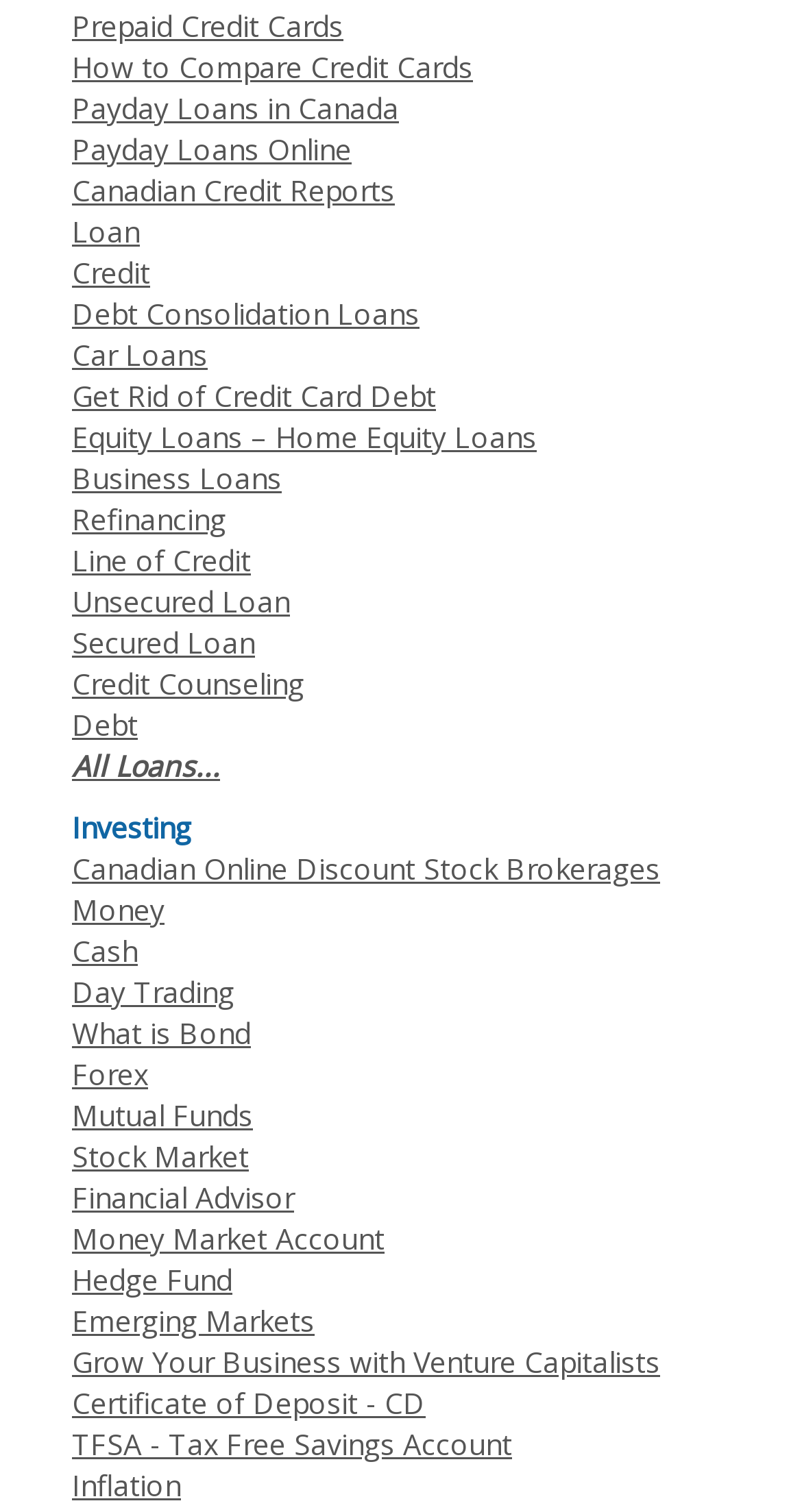Please determine the bounding box coordinates of the section I need to click to accomplish this instruction: "Order IT Hiring Kit".

None